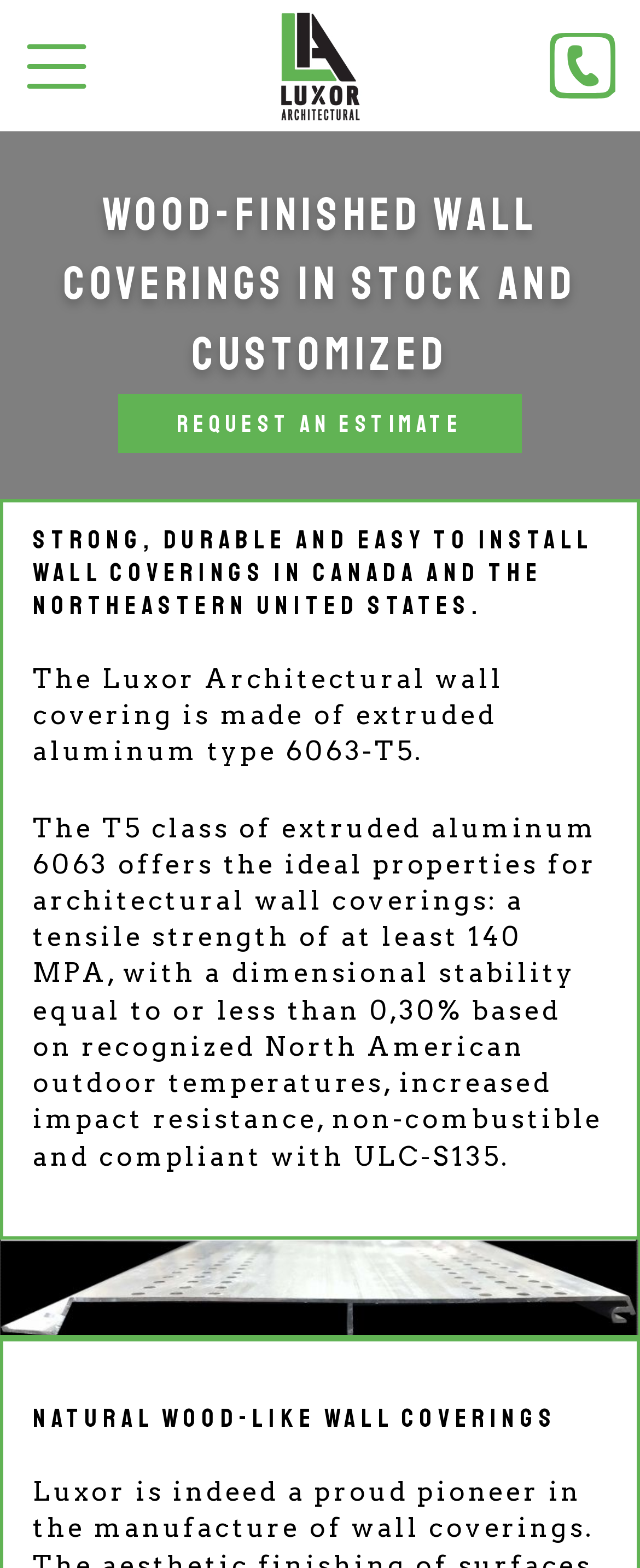Give a one-word or short phrase answer to the question: 
How can I request an estimate?

By phone or contact form